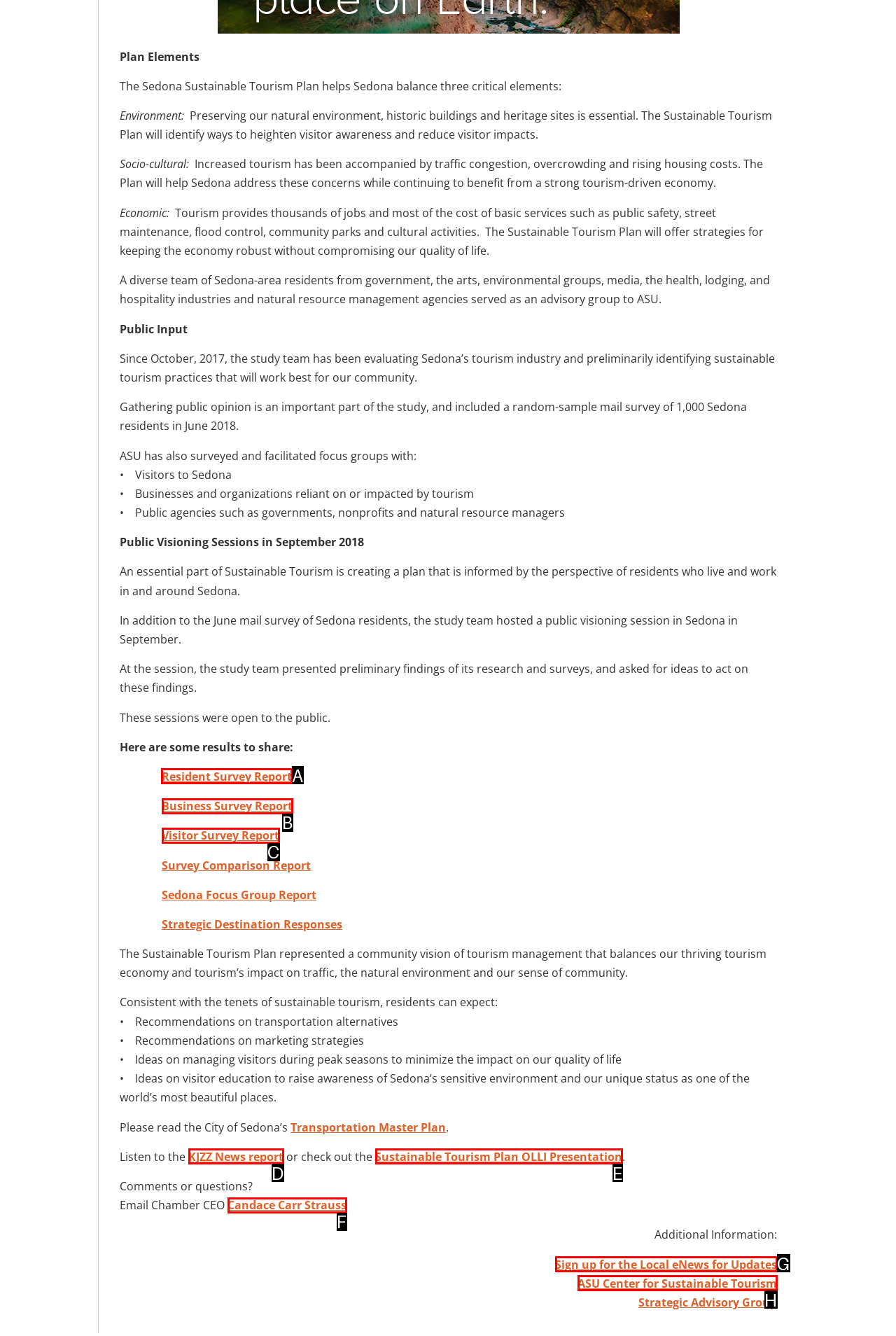Select the letter associated with the UI element you need to click to perform the following action: Click on Resident Survey Report
Reply with the correct letter from the options provided.

A